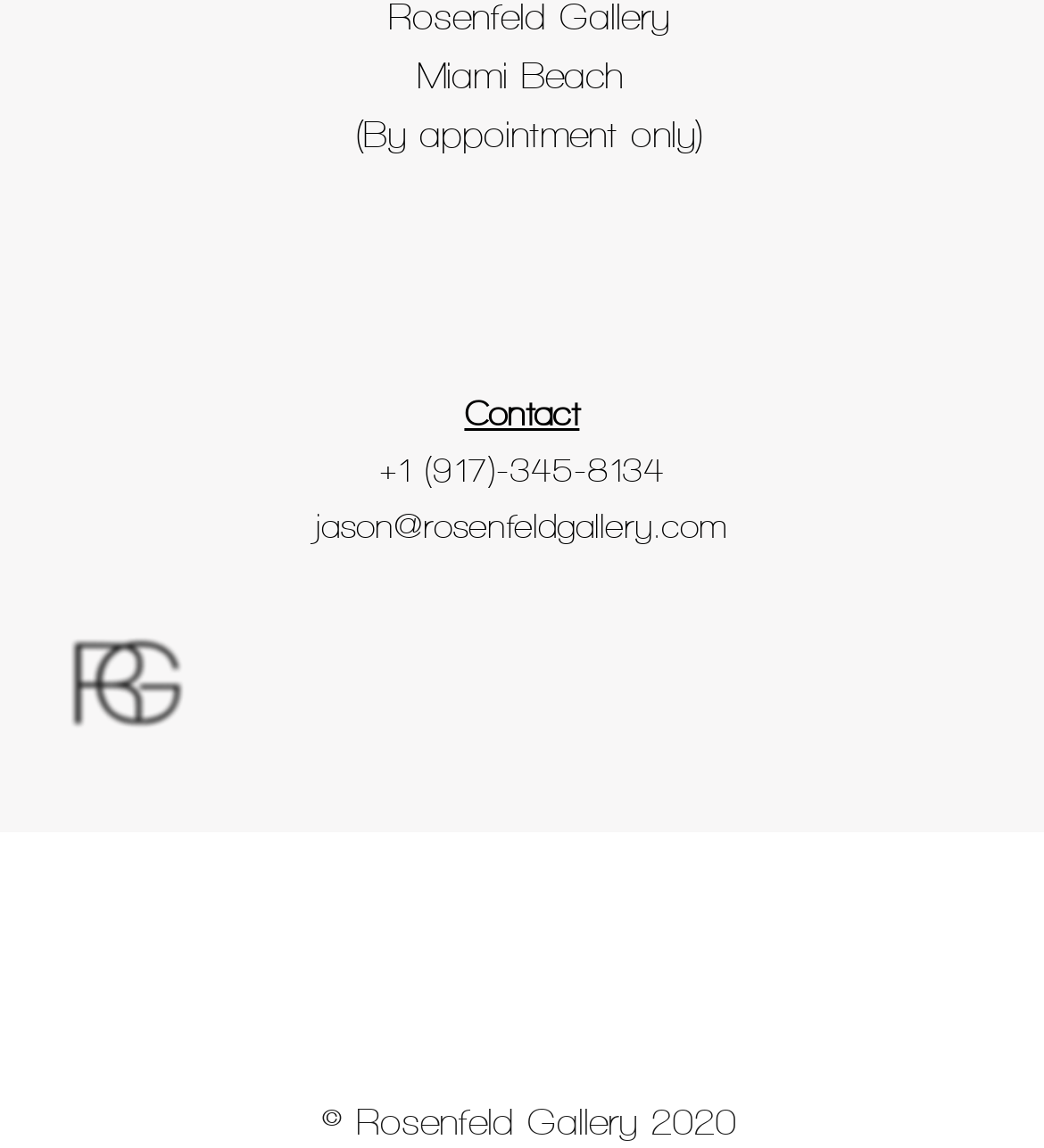Give a concise answer using one word or a phrase to the following question:
What social media platforms are available?

Facebook, Instagram